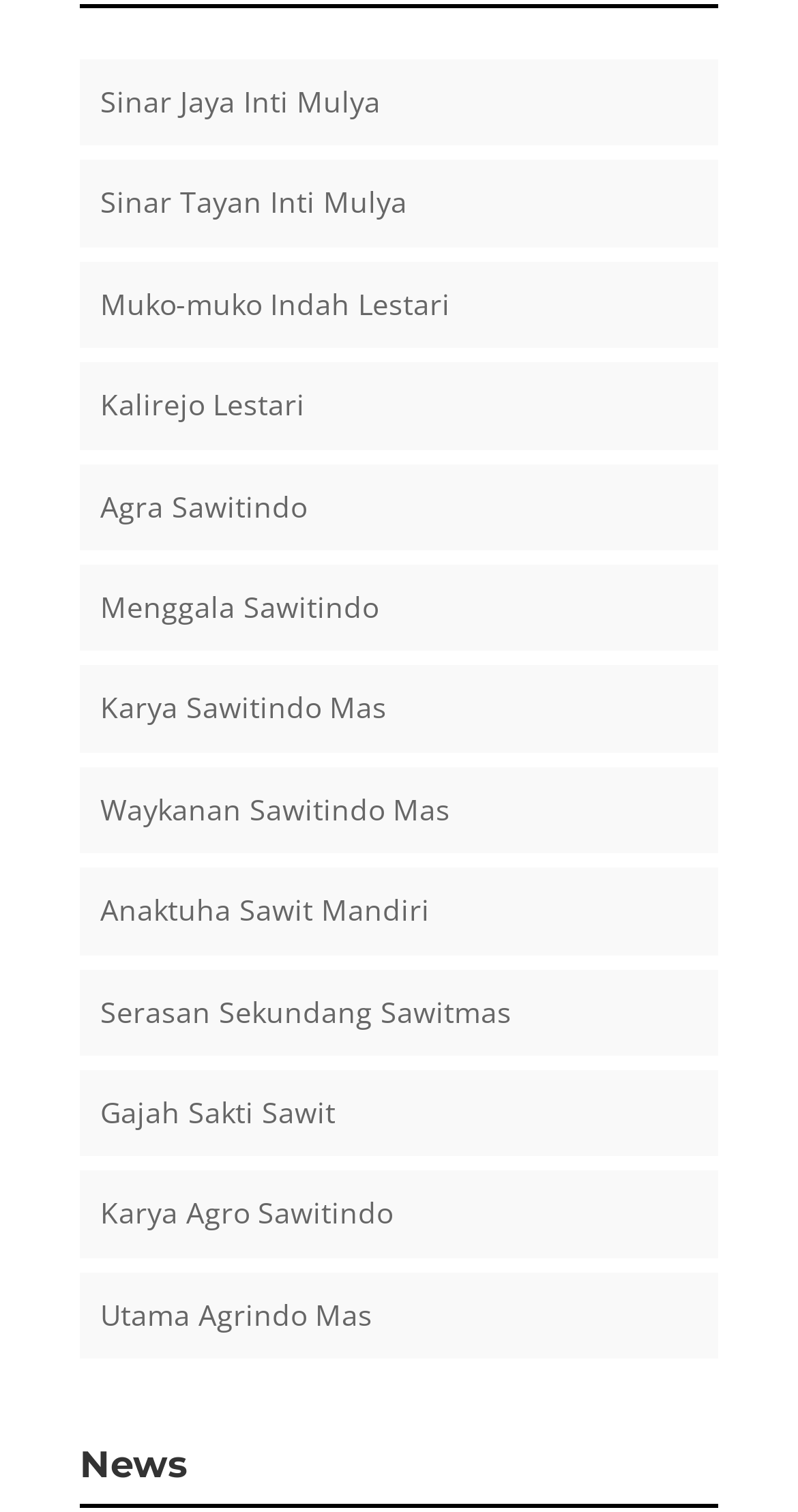Kindly determine the bounding box coordinates of the area that needs to be clicked to fulfill this instruction: "check Utama Agrindo Mas".

[0.126, 0.856, 0.467, 0.882]